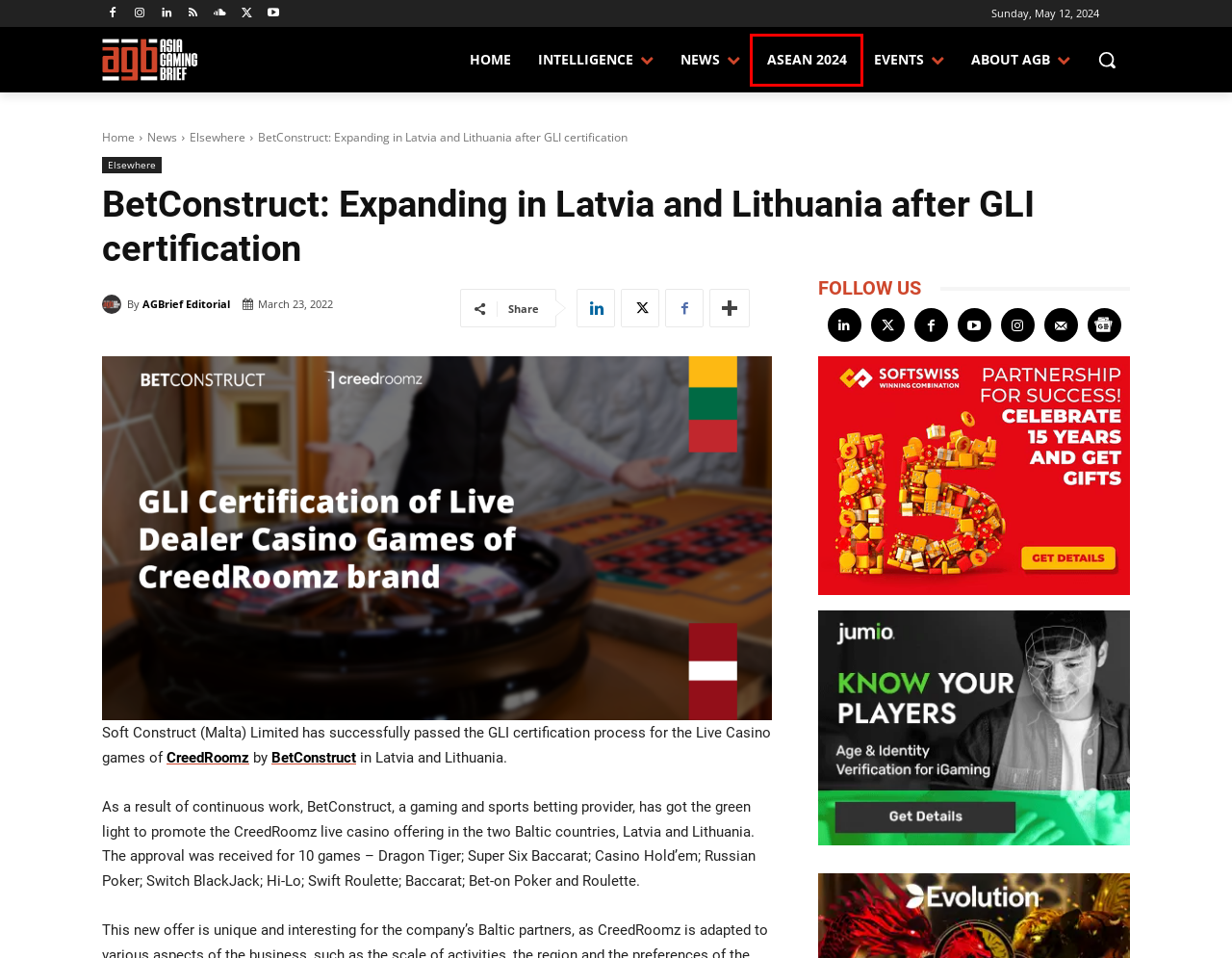Review the screenshot of a webpage which includes a red bounding box around an element. Select the description that best fits the new webpage once the element in the bounding box is clicked. Here are the candidates:
A. News | Asia Gaming | AGB - Asia Gaming Brief
B. Know Your Players | Age and Identity Verification for iGaming
C. Contact us | SOFTSWISS
D. AGBrief Editorial | Asia Gaming News | AGB - Asia Gaming Brief
E. BetConstruct | AGB - Asia Gaming Brief
F. News – Asia Gaming News | AGB – Asia Gaming Brief
G. Elsewhere | Gaming News | AGB - Asia Gaming Brief
H. ASEAN Gaming Summit 2024 | AGB - Asia Gaming Brief

H